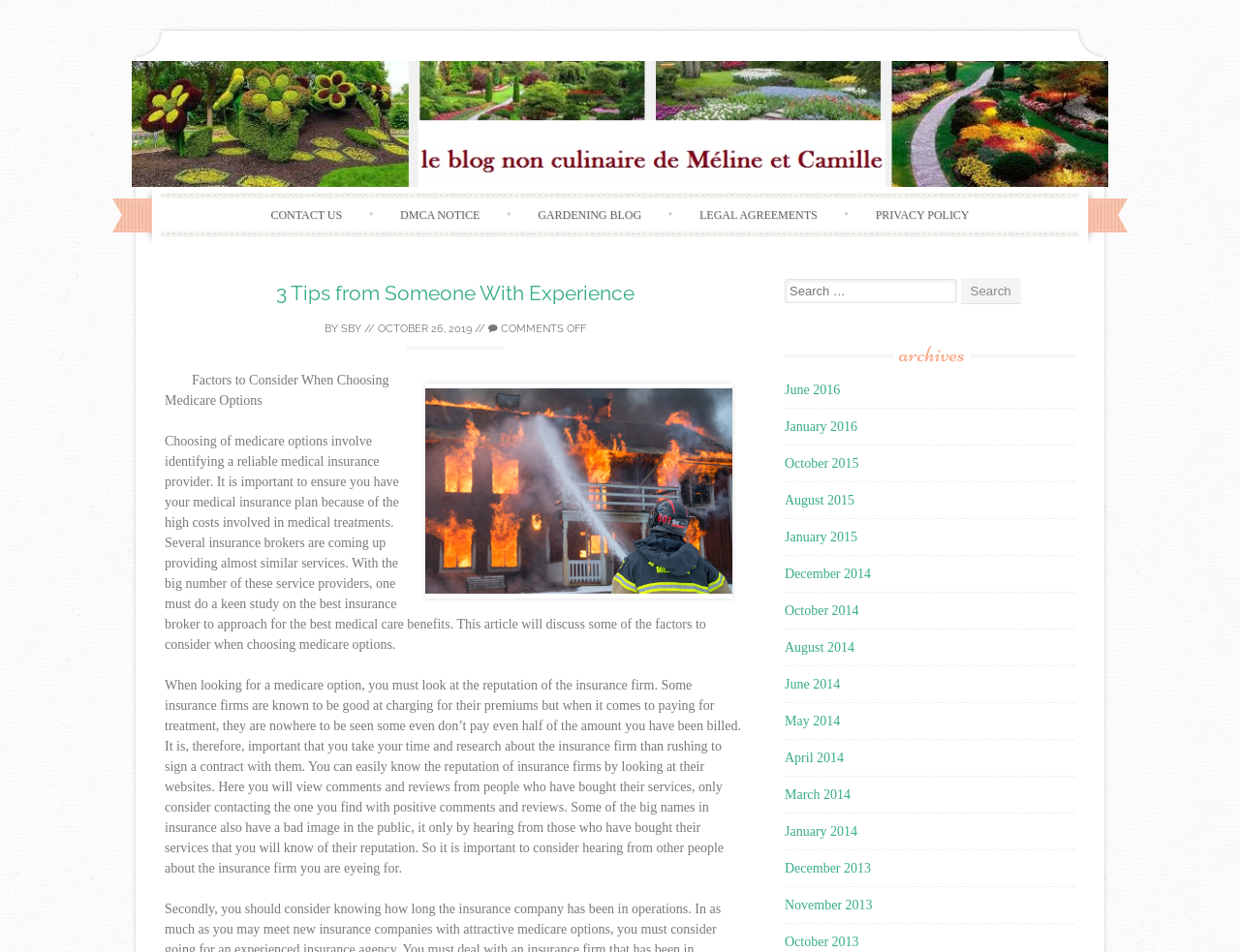Provide the bounding box for the UI element matching this description: "parent_node: Search for: value="Search"".

[0.775, 0.292, 0.823, 0.32]